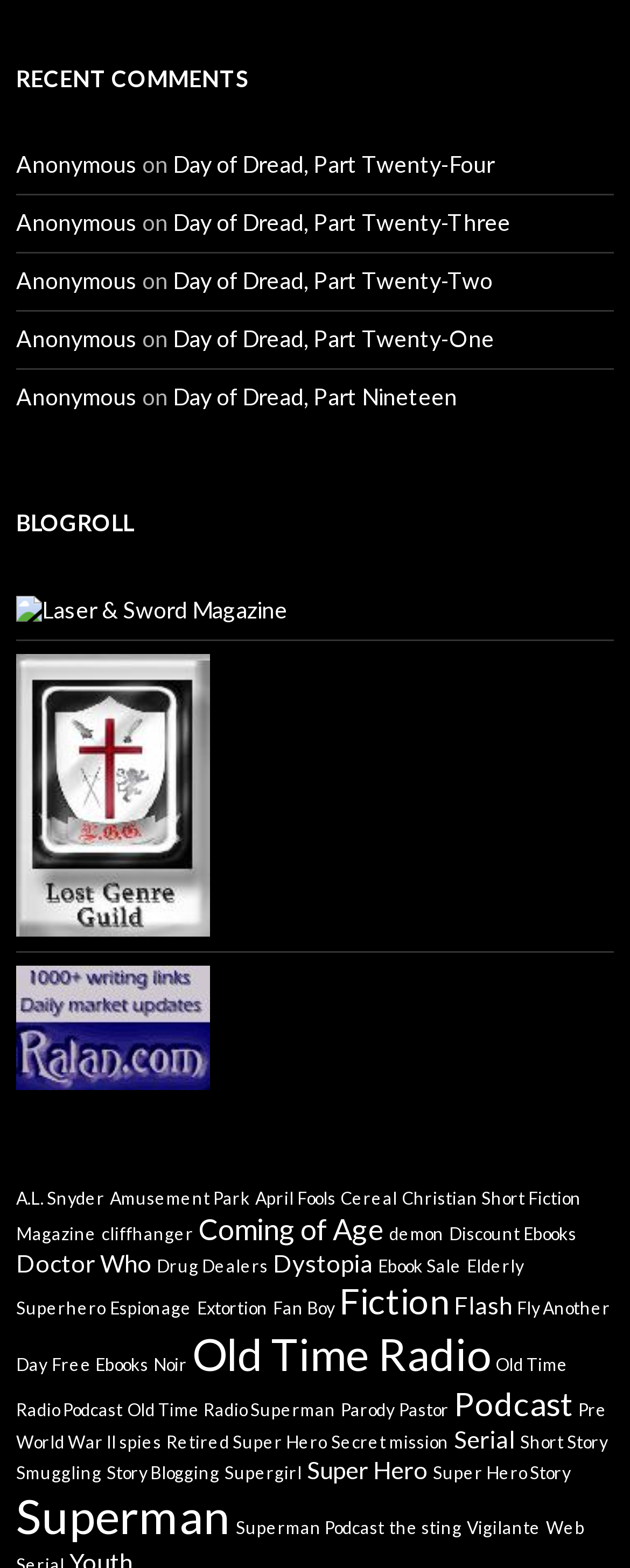Highlight the bounding box coordinates of the element that should be clicked to carry out the following instruction: "Go to Director page". The coordinates must be given as four float numbers ranging from 0 to 1, i.e., [left, top, right, bottom].

None